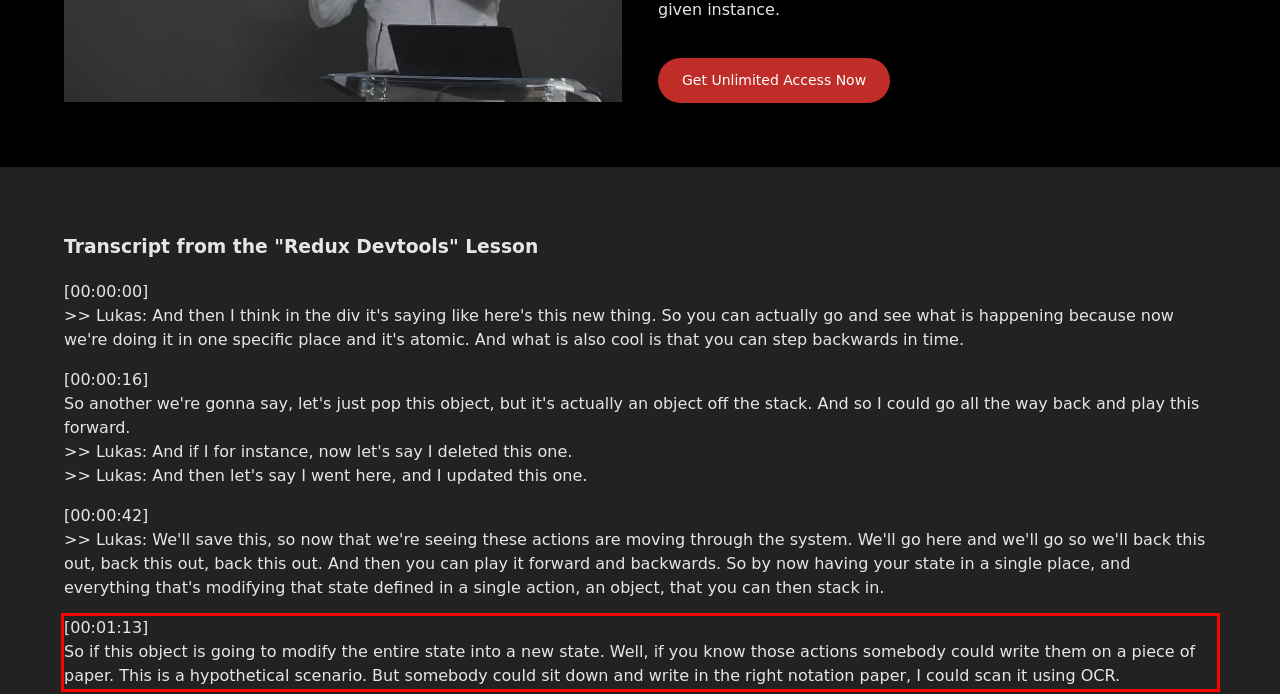Look at the screenshot of the webpage, locate the red rectangle bounding box, and generate the text content that it contains.

[00:01:13] So if this object is going to modify the entire state into a new state. Well, if you know those actions somebody could write them on a piece of paper. This is a hypothetical scenario. But somebody could sit down and write in the right notation paper, I could scan it using OCR.